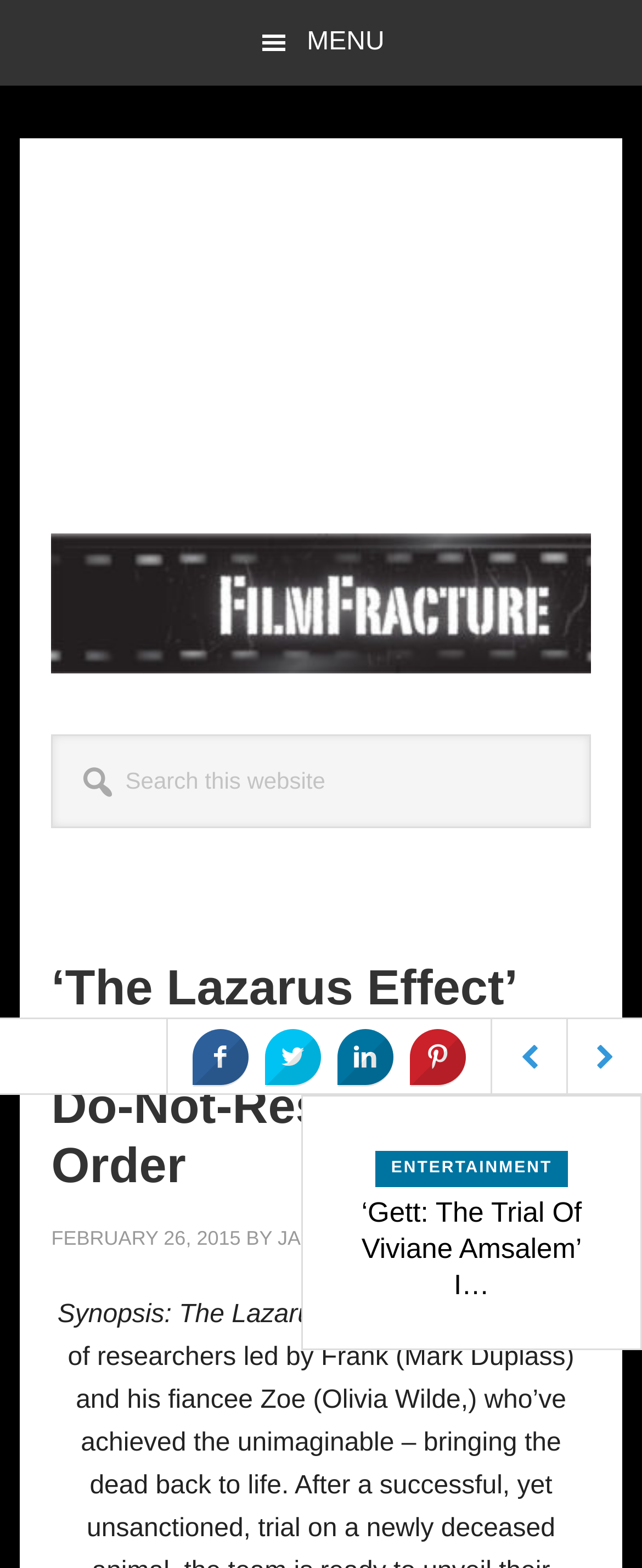What is the name of the movie being reviewed?
Please use the image to deliver a detailed and complete answer.

The question can be answered by looking at the heading of the webpage, which mentions 'The Lazarus Effect' Should Come With A Do-Not-Resuscitate Order. This suggests that the webpage is a review of the movie 'The Lazarus Effect'.